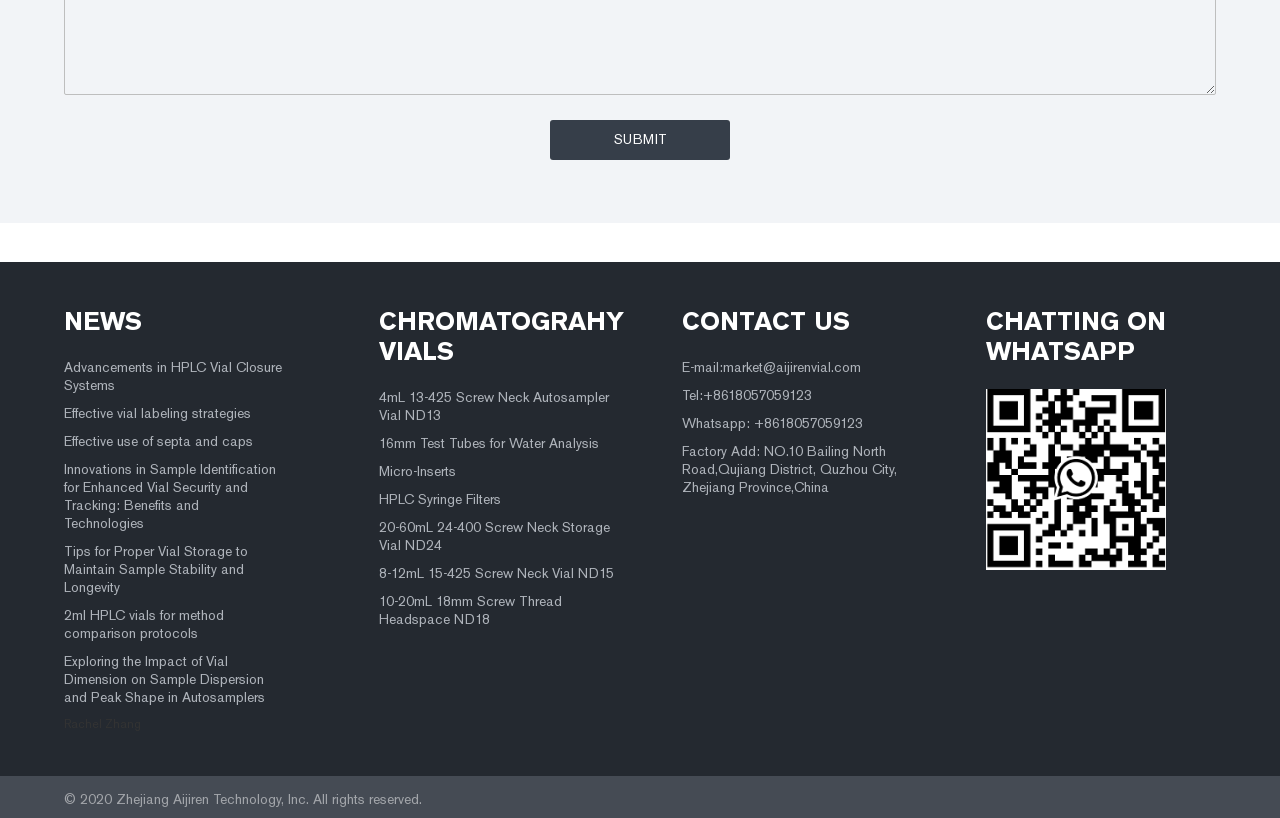What is the copyright information on the webpage?
Answer the question with as much detail as possible.

The webpage contains a copyright notice at the bottom, which states '© 2020 Zhejiang Aijiren Technology, Inc. All rights reserved.' This suggests that the webpage is owned and operated by Zhejiang Aijiren Technology, Inc.